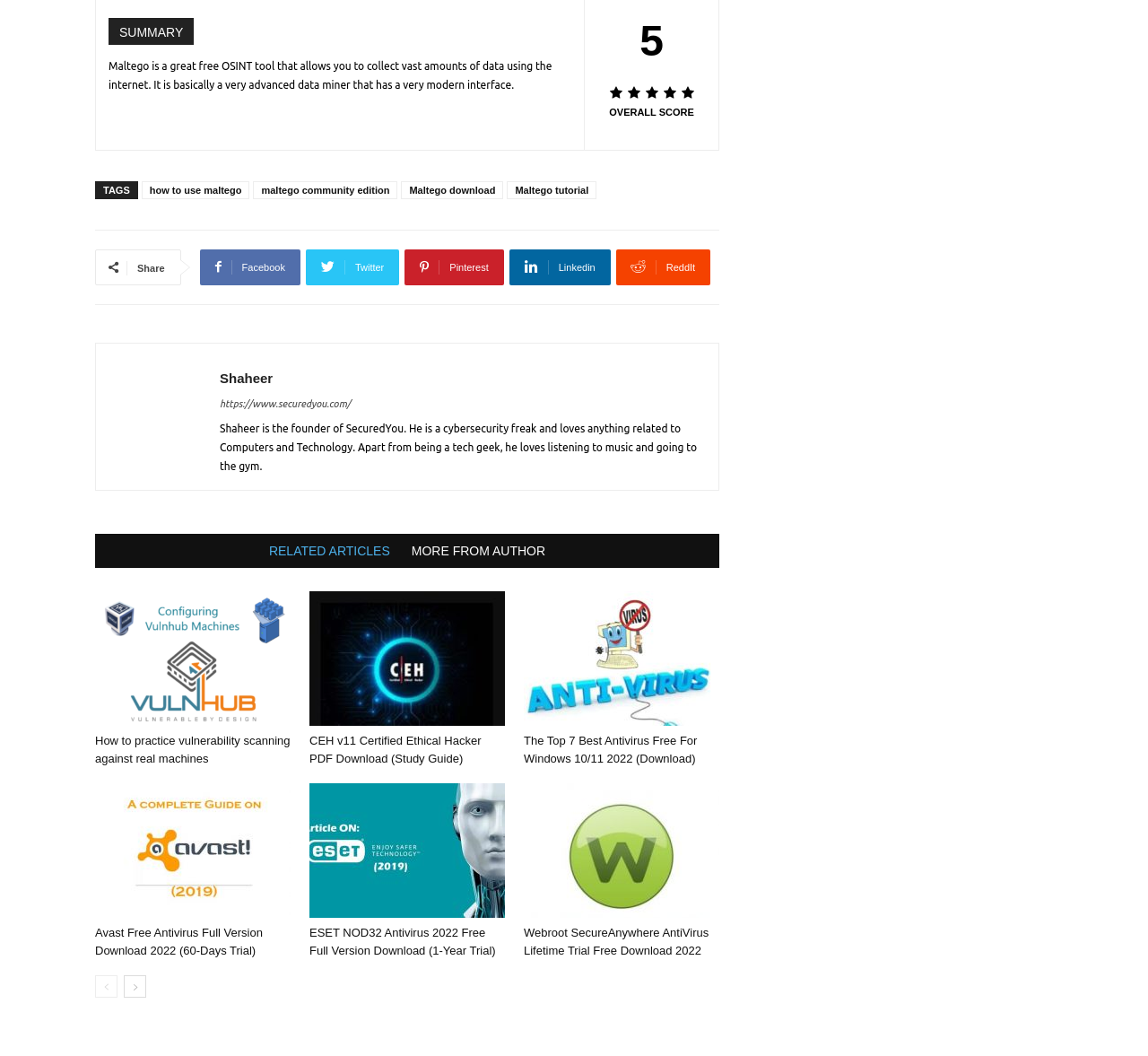Please identify the bounding box coordinates of the element's region that should be clicked to execute the following instruction: "Click on 'how to use maltego'". The bounding box coordinates must be four float numbers between 0 and 1, i.e., [left, top, right, bottom].

[0.123, 0.171, 0.218, 0.188]